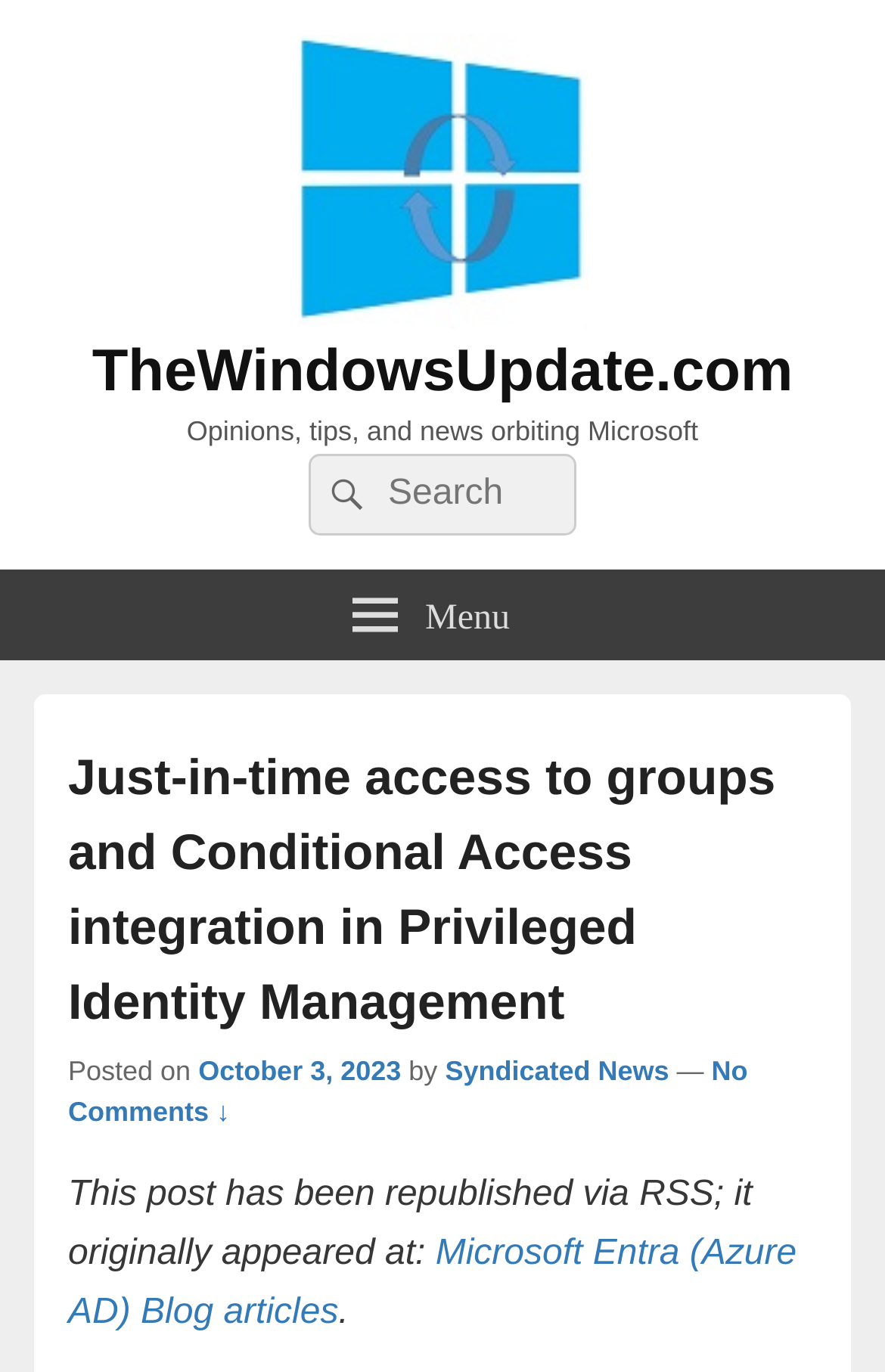Provide an in-depth description of the elements and layout of the webpage.

The webpage appears to be a news article or blog post from TheWindowsUpdate.com. At the top, there is a logo of TheWindowsUpdate.com, accompanied by a link to the website. Below the logo, there is a tagline that reads "Opinions, tips, and news orbiting Microsoft". 

On the right side of the top section, there is a search bar with a search button that has a magnifying glass icon. The search bar is labeled "Search for:". 

The main content of the webpage is an article titled "Just-in-time access to groups and Conditional Access integration in Privileged Identity Management". The article's title is followed by the date "October 3, 2023", and the author's name "Syndicated News". 

The article's content is not explicitly described in the accessibility tree, but it appears to be a lengthy piece of text. At the bottom of the article, there is a note that indicates the post has been republished via RSS and originally appeared at the Microsoft Entra (Azure AD) Blog.